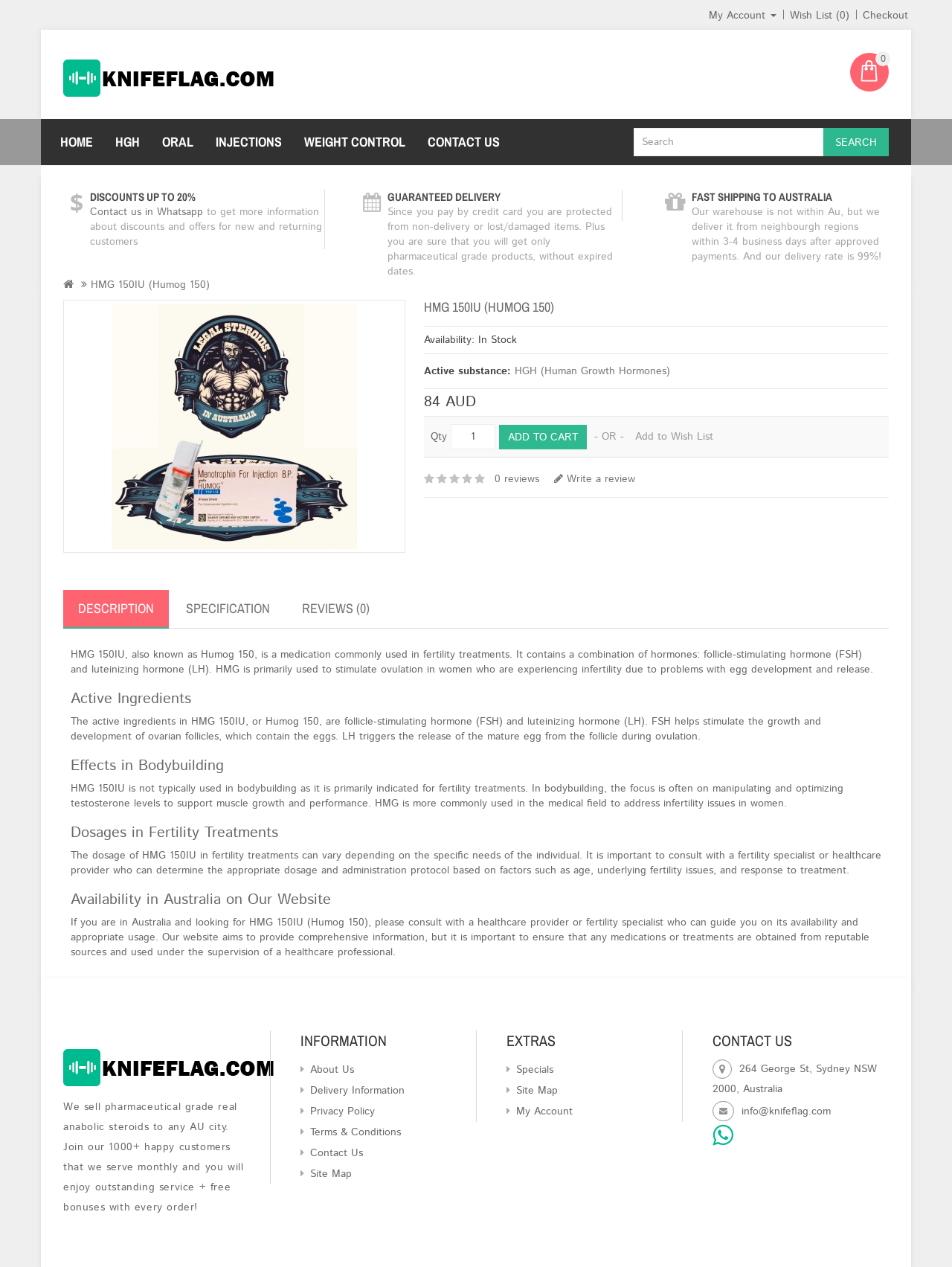Offer an extensive depiction of the webpage and its key elements.

This webpage is about buying HMG 150IU (Humog 150) in Australia, a hormonal support supplement for bodybuilding. At the top, there are several links to navigate to different sections of the website, including "My Account", "Wish List", and "Checkout". Below these links, there is a search bar and a button to search for products.

On the left side, there are links to different categories, including "HOME", "HGH", "ORAL", "INJECTIONS", "WEIGHT CONTROL", and "CONTACT US". There is also a WhatsApp contact link and a section highlighting discounts and guaranteed delivery.

In the main content area, there is a heading "HMG 150IU (HUMOG 150)" and an image of the product. Below this, there is information about the product's availability, active substance, and price. Users can add the product to their cart or wish list.

Further down, there are sections describing the product's effects in bodybuilding, dosages in fertility treatments, and its availability in Australia. There are also links to reviews and more information about the product.

At the bottom of the page, there is a footer section with links to "INFORMATION", "EXTRAS", and "CONTACT US" sections. There is also a logo and a section highlighting the website's services and benefits.